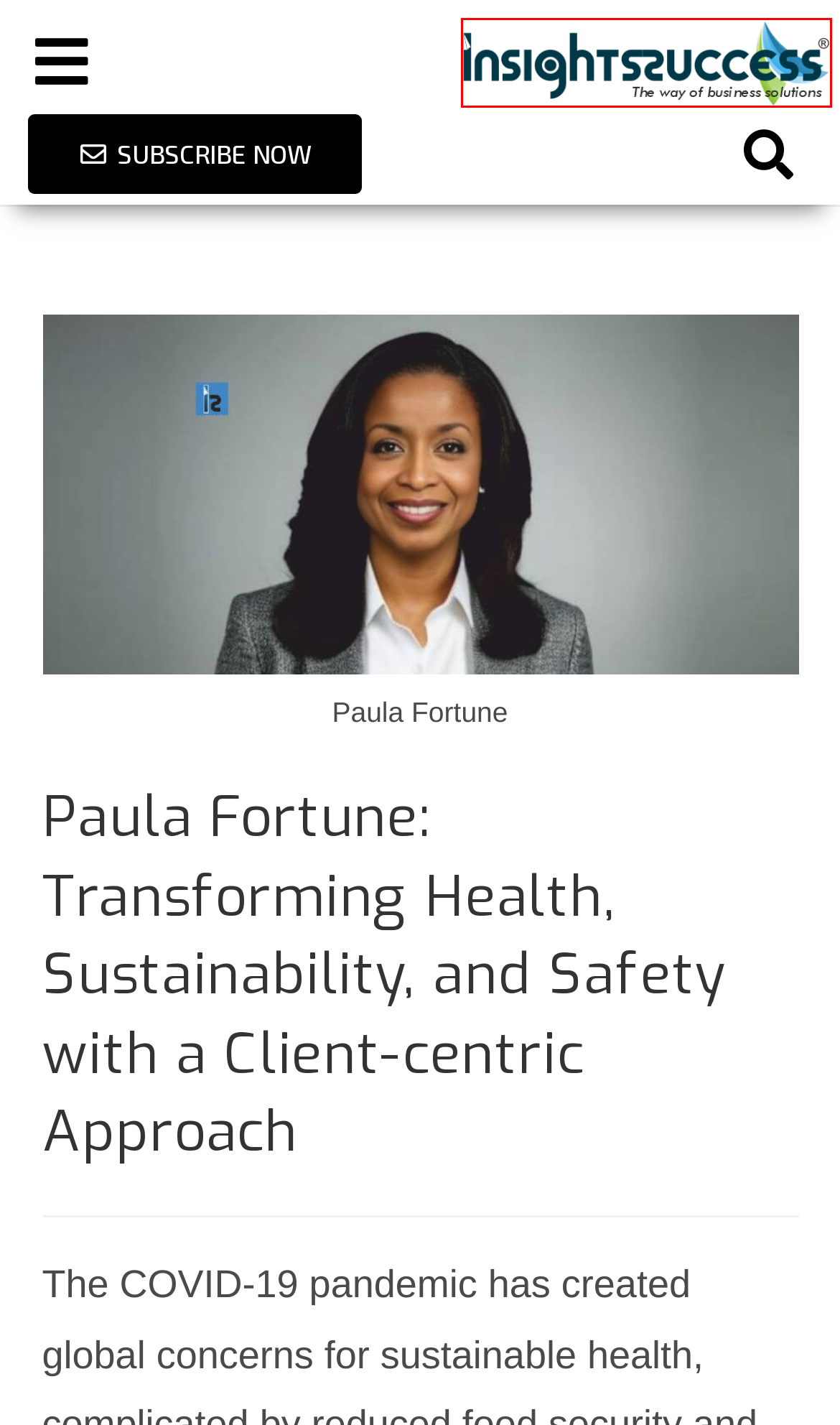Analyze the webpage screenshot with a red bounding box highlighting a UI element. Select the description that best matches the new webpage after clicking the highlighted element. Here are the options:
A. Is Manhattan Right for You? Pros and Cons of Living in the City
B. North America's Fastest-Growing Logistics Companies to Know June2024 - Insights Success
C. Advertise with Insights Success Best Business Magazine
D. Best Business Magazine | Business World Magazine
E. About us Insights Success | Online Business Magazine
F. Subscribe | Insight Success Magazine Subscription | Business Magazine Subscription
G. Privacy Policy - Insights Success
H. Loyalty Logistics:Pioneering Culture and Core Values in Logistics - Insights Success

D